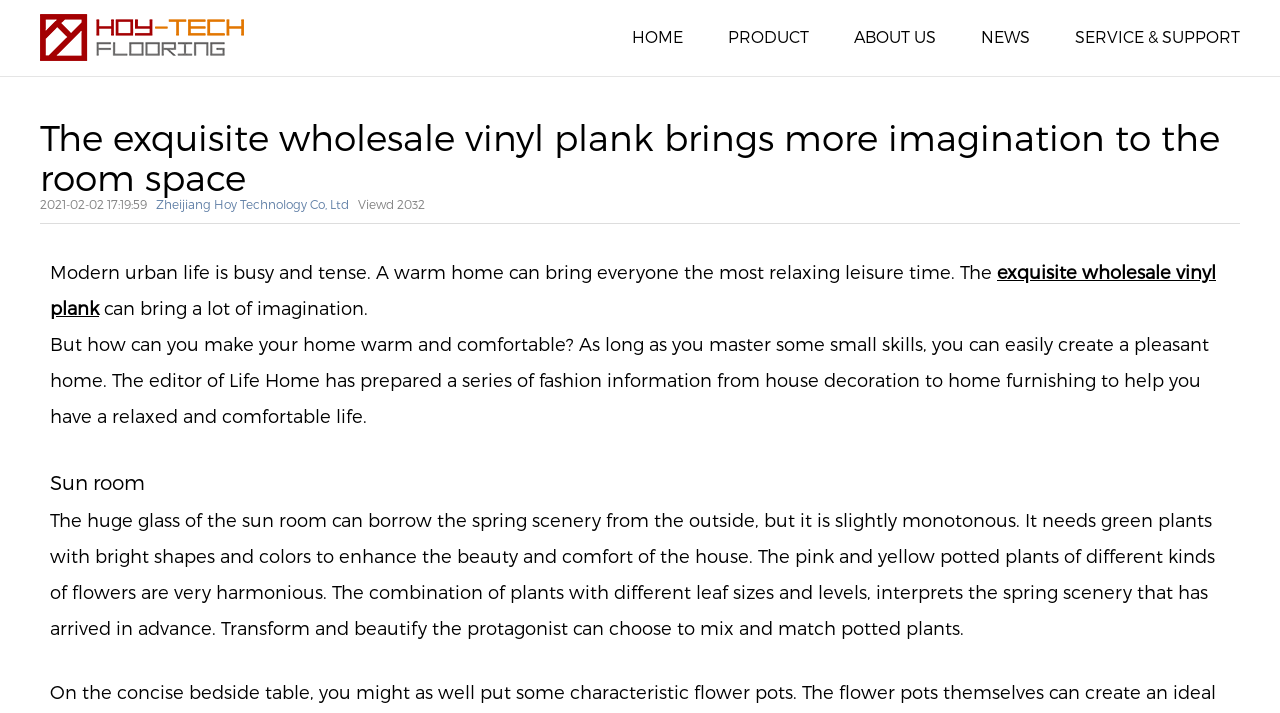Give an extensive and precise description of the webpage.

The webpage appears to be a blog or article page from a company called Zheijiang Hoy Technology Co, Ltd, which specializes in wholesale vinyl plank flooring. At the top of the page, there is a heading with the company name, accompanied by a logo image. Below this, there are language options, including Simplified Chinese and English, as well as a service hotline.

The main navigation menu is located below the language options, with links to different sections of the website, including Home, Product, About Us, News, and Service & Support.

The main content of the page is divided into two sections. The first section has a heading that reads "The exquisite wholesale vinyl plank brings more imagination to the room space." Below this, there is a paragraph of text that discusses the importance of a warm and comfortable home, and how the company's wholesale vinyl plank flooring can help achieve this. The text also includes a link to the product.

The second section appears to be an article or blog post, with a title that is not explicitly stated. The text discusses how to create a warm and comfortable home, and provides tips on decorating and furnishing a sun room. The article includes a description of how to use green plants to enhance the beauty and comfort of the room, and provides a detailed example of how to combine different types of plants to create a harmonious and beautiful space.

Throughout the page, there are no images other than the company logo at the top. The layout is clean and easy to read, with clear headings and concise text.